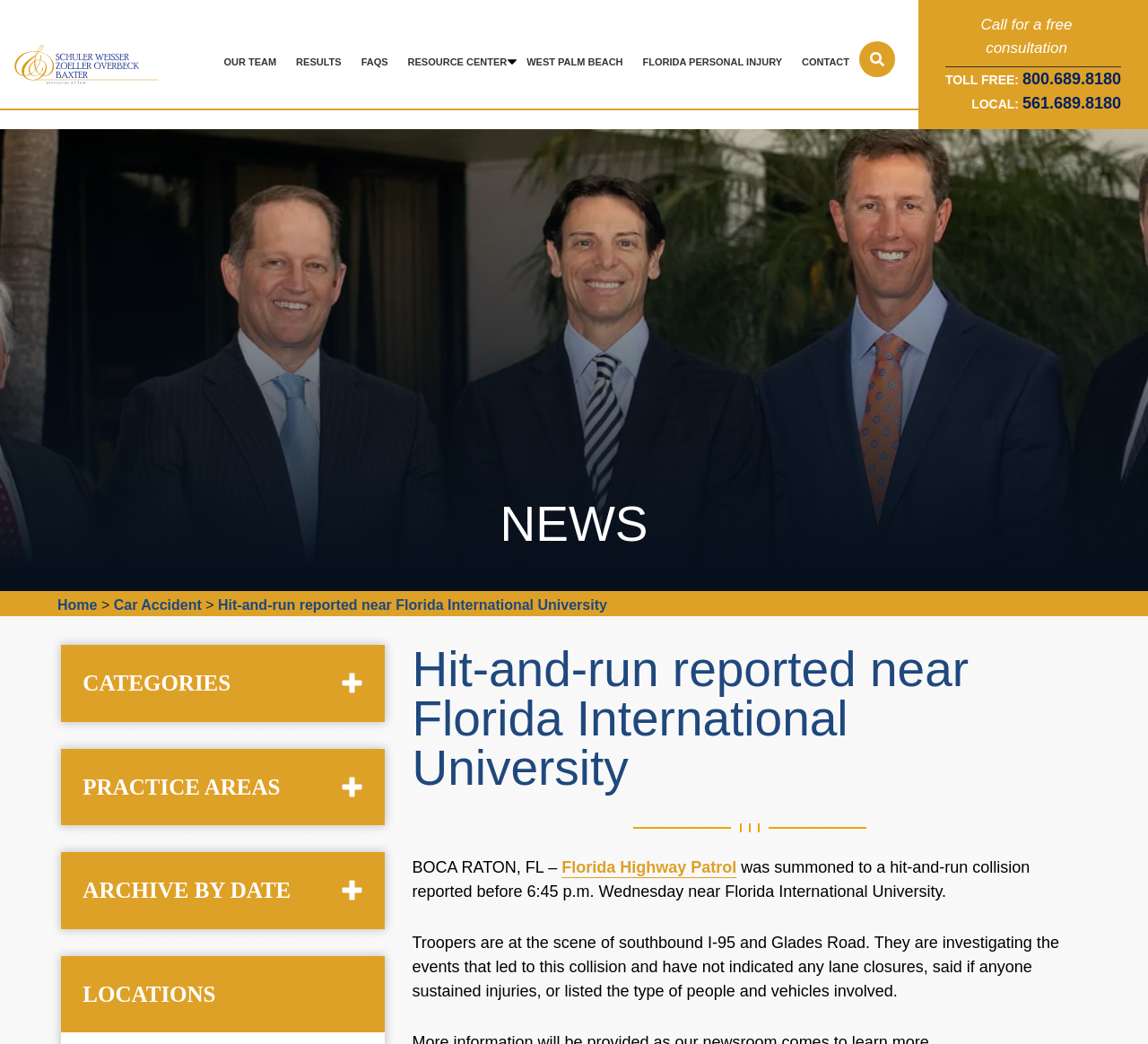What type of accident is being reported?
Please utilize the information in the image to give a detailed response to the question.

I found the answer by reading the main heading of the webpage, which states 'Hit-and-run reported near Florida International University'. This indicates that the type of accident being reported is a hit-and-run collision.